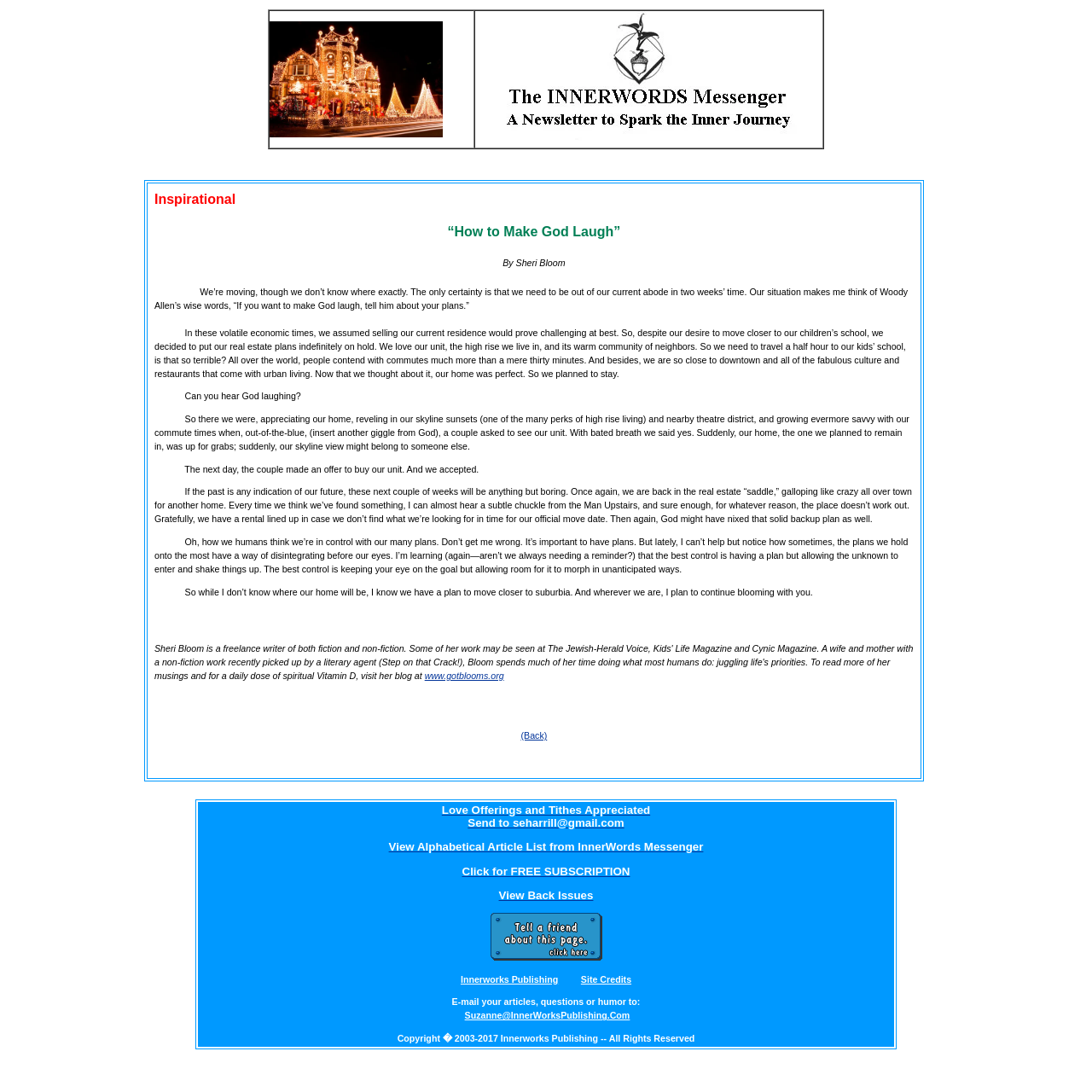Please find the bounding box coordinates of the section that needs to be clicked to achieve this instruction: "Leave a comment".

None